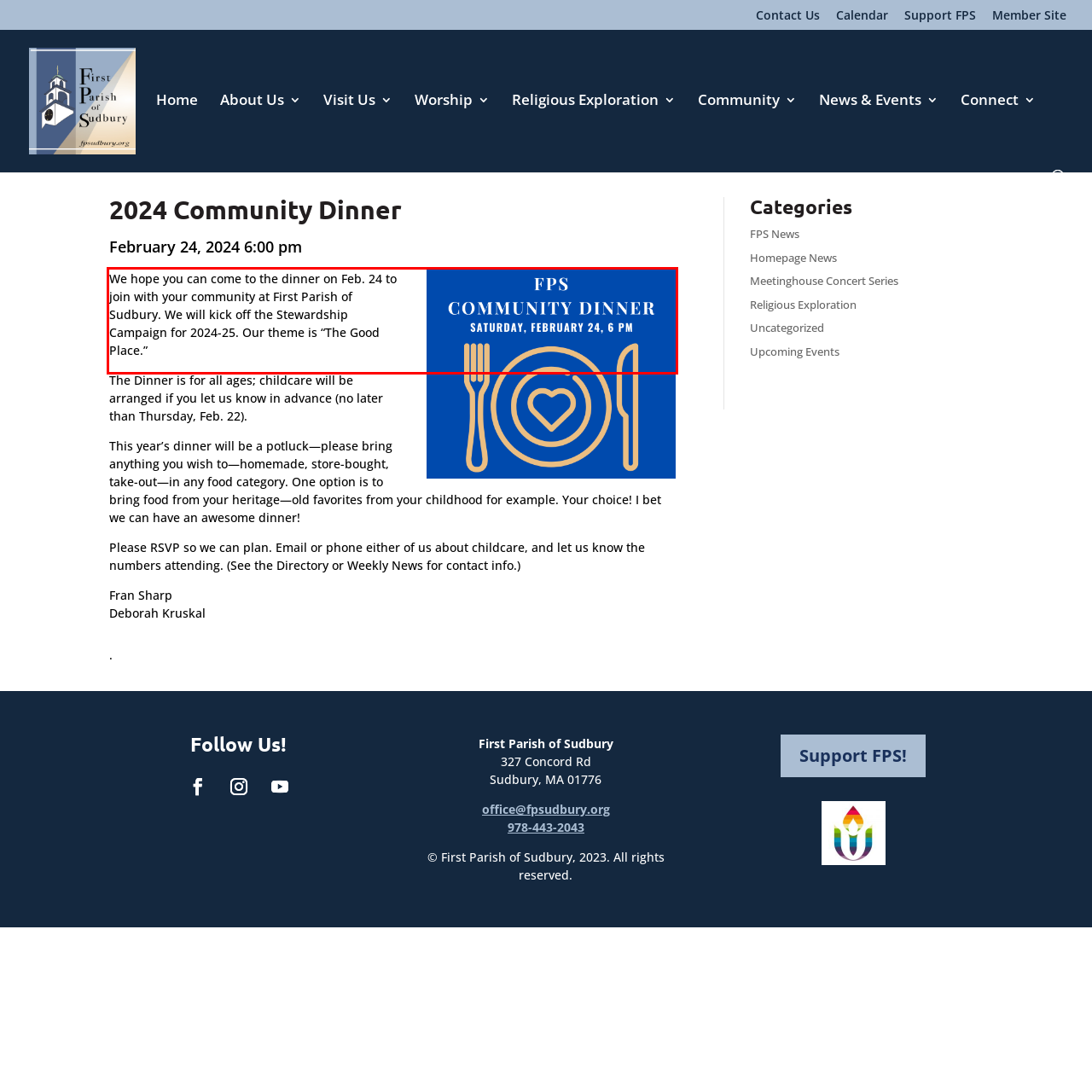You have a screenshot with a red rectangle around a UI element. Recognize and extract the text within this red bounding box using OCR.

We hope you can come to the dinner on Feb. 24 to join with your community at First Parish of Sudbury. We will kick off the Stewardship Campaign for 2024-25. Our theme is “The Good Place.”